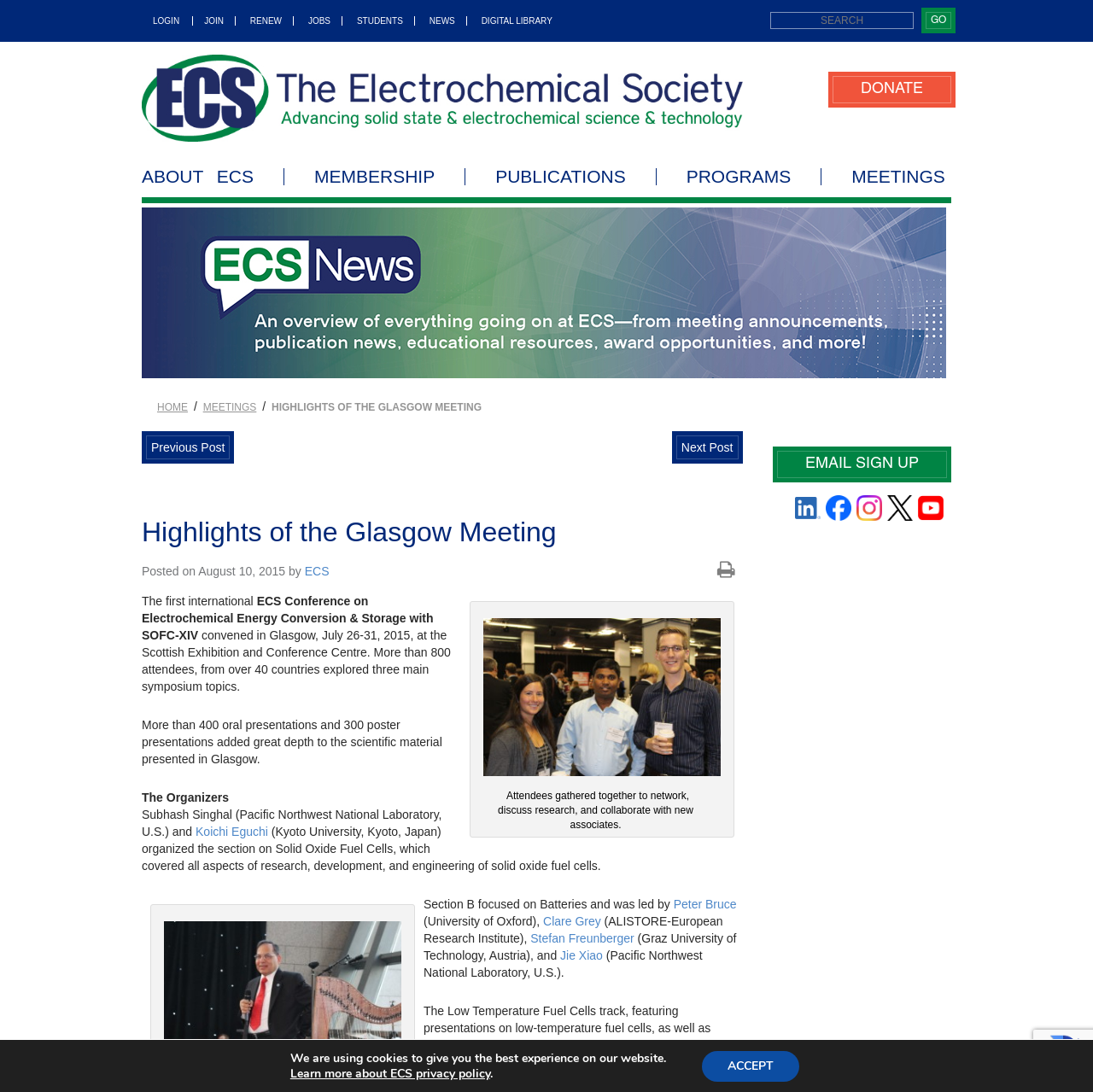Given the element description "Clare Grey" in the screenshot, predict the bounding box coordinates of that UI element.

[0.497, 0.837, 0.55, 0.85]